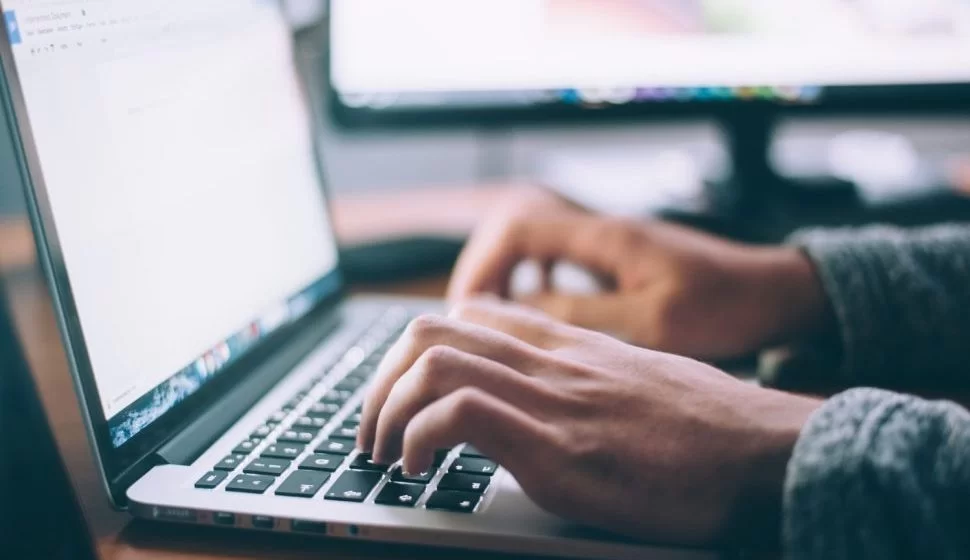What type of surface is the laptop sitting on?
Provide a one-word or short-phrase answer based on the image.

Wooden surface